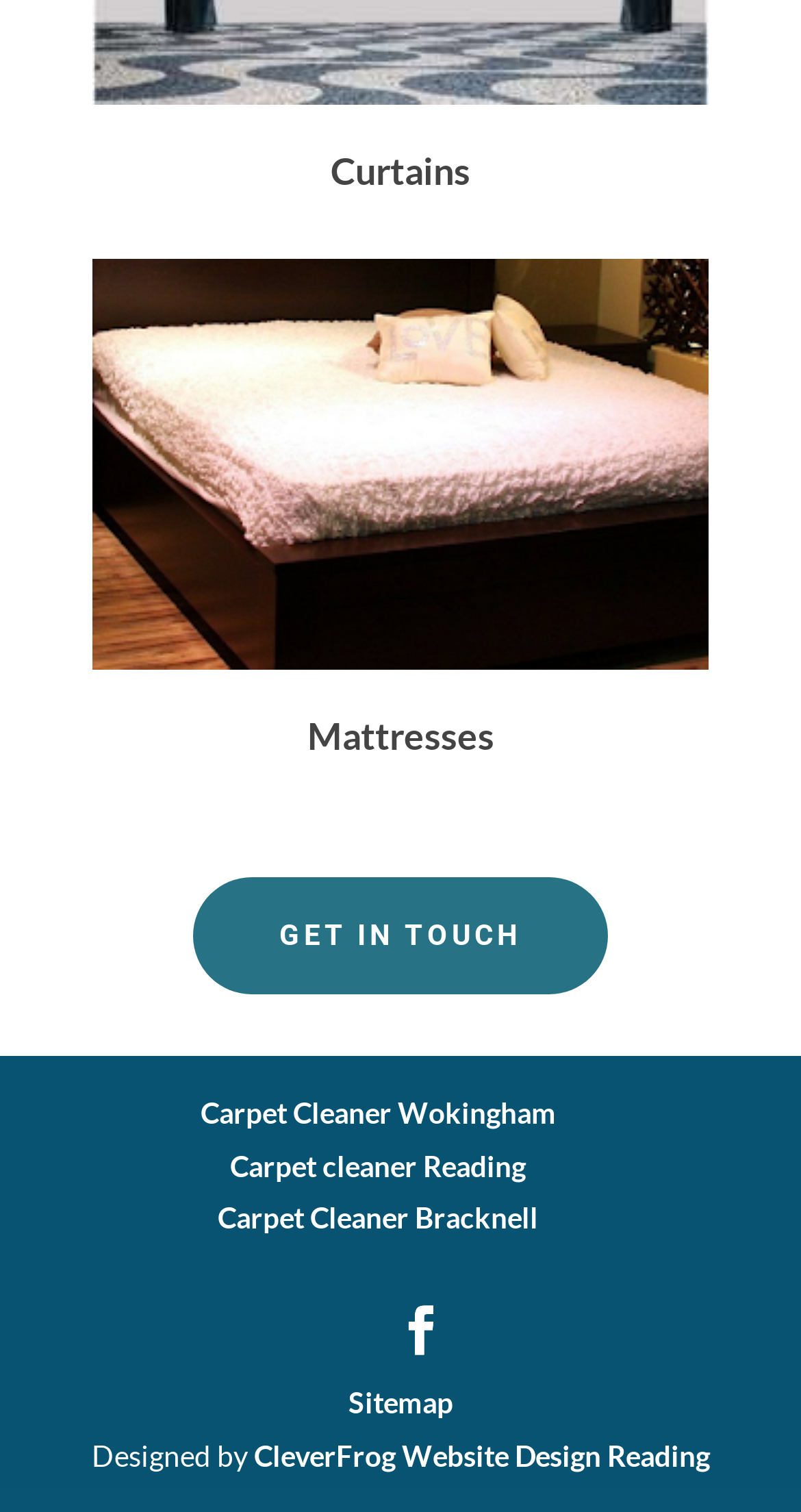Answer the question with a brief word or phrase:
Is there a sitemap available?

Yes